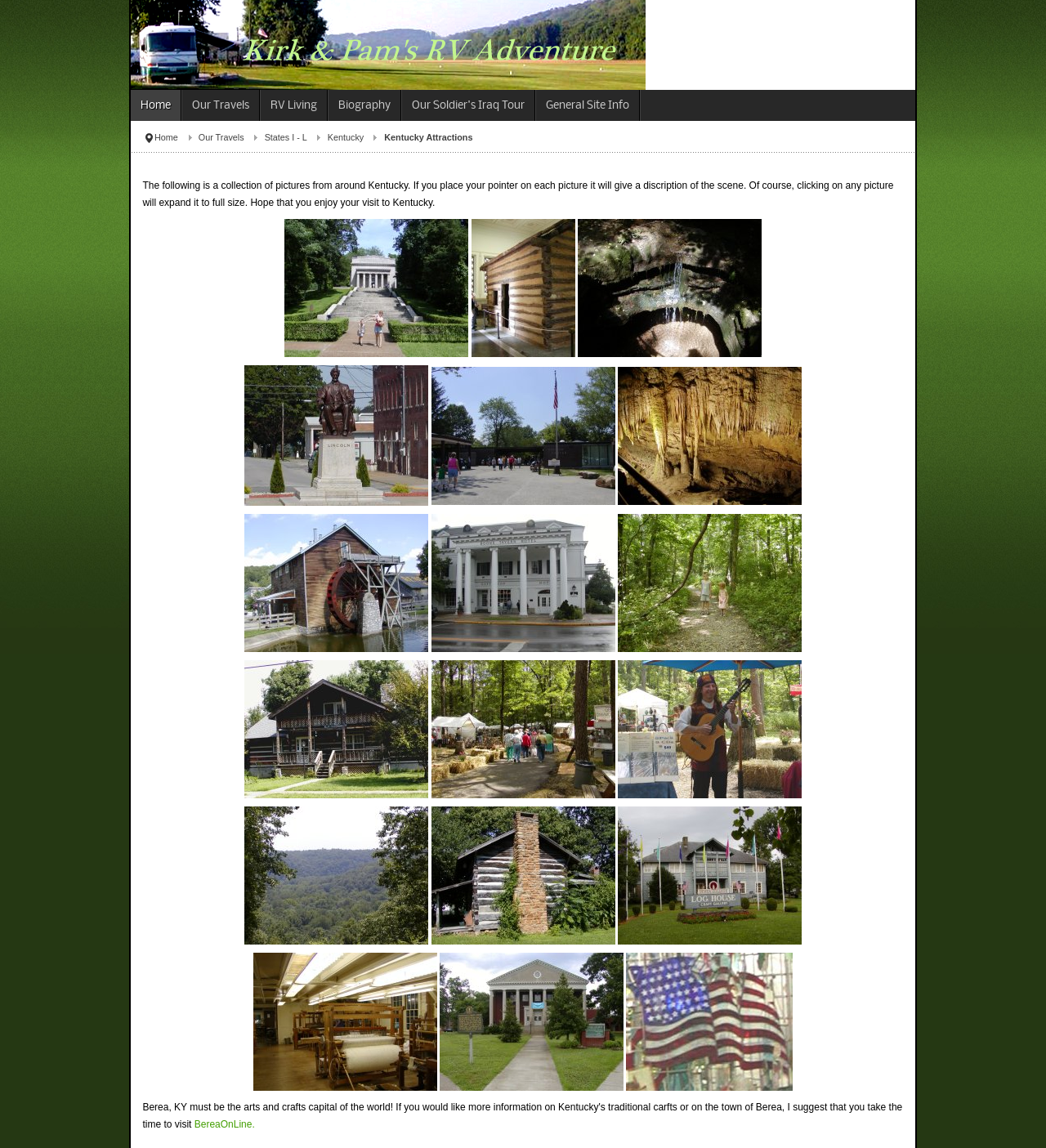Determine the bounding box coordinates for the HTML element described here: "Home".

[0.125, 0.078, 0.173, 0.105]